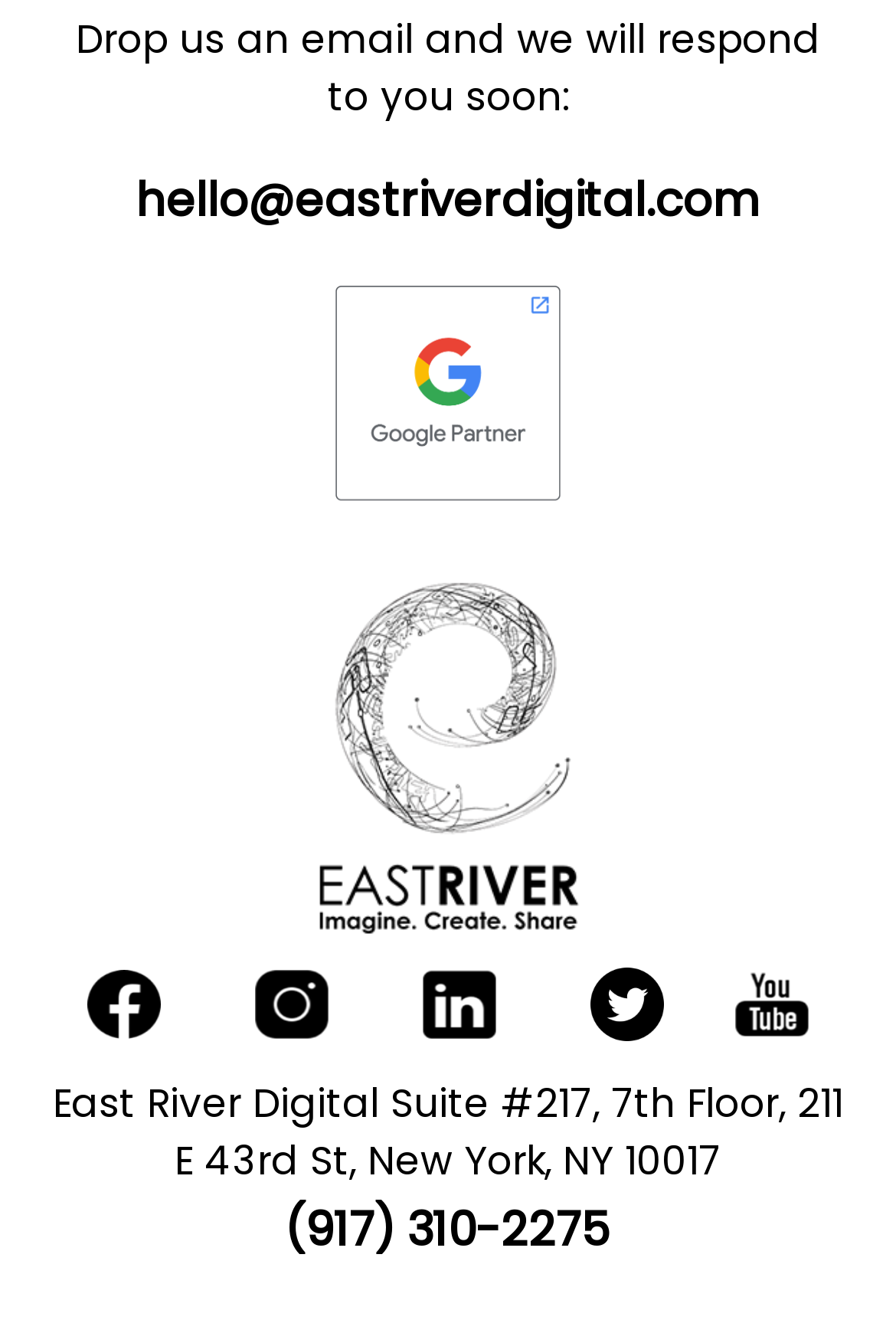Please answer the following question using a single word or phrase: 
What is the company phone number?

(917) 310-2275